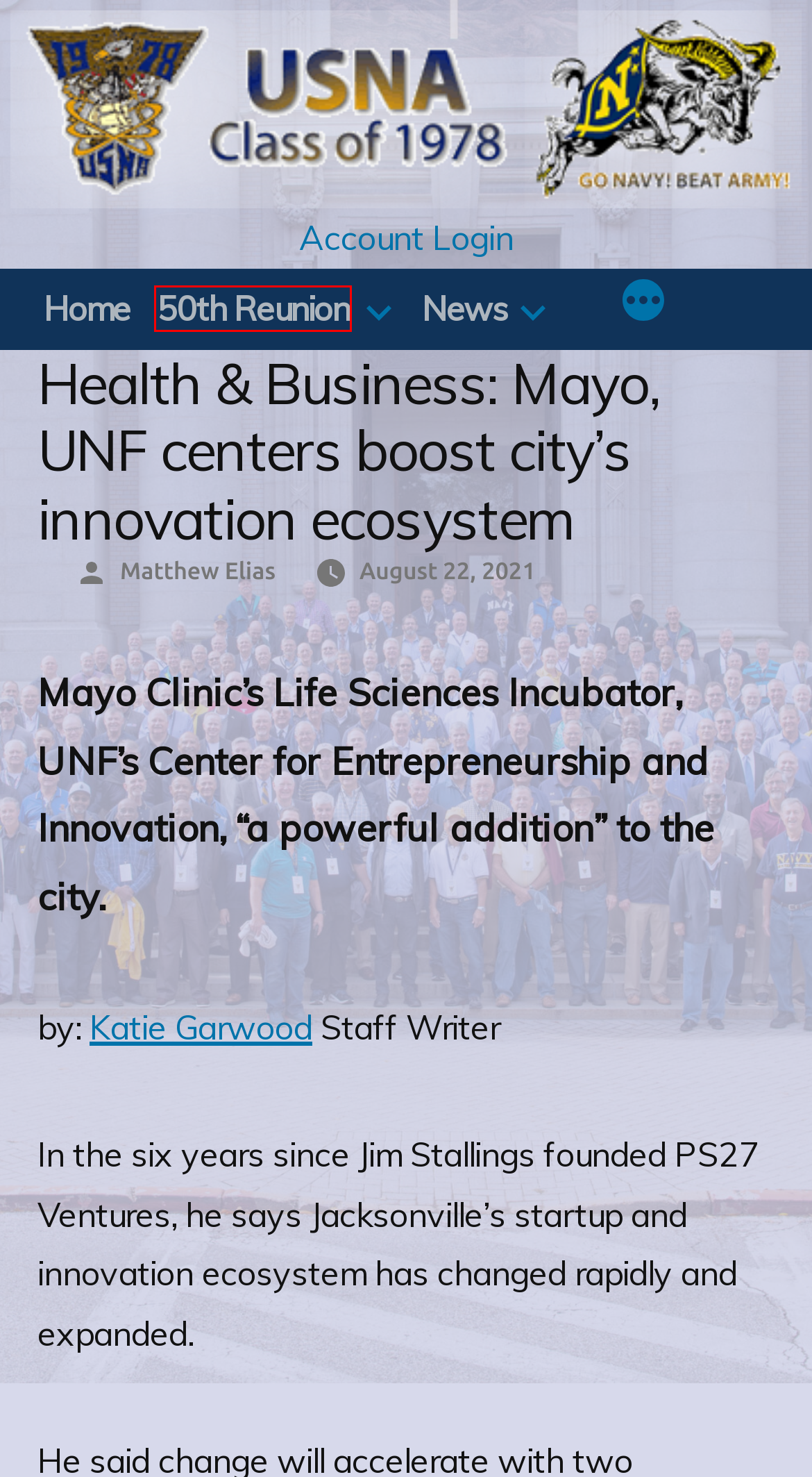Examine the screenshot of a webpage with a red bounding box around a UI element. Select the most accurate webpage description that corresponds to the new page after clicking the highlighted element. Here are the choices:
A. Matthew Elias – USNA 1978
B. Class World Map – USNA 1978
C. 50th Reunion – USNA 1978
D. Class Charter – USNA 1978
E. Blog – USNA 1978
F. Log In ‹ USNA 1978 — WordPress
G. USNA 1978
H. Proposed Bylaws Revision – USNA 1978

C